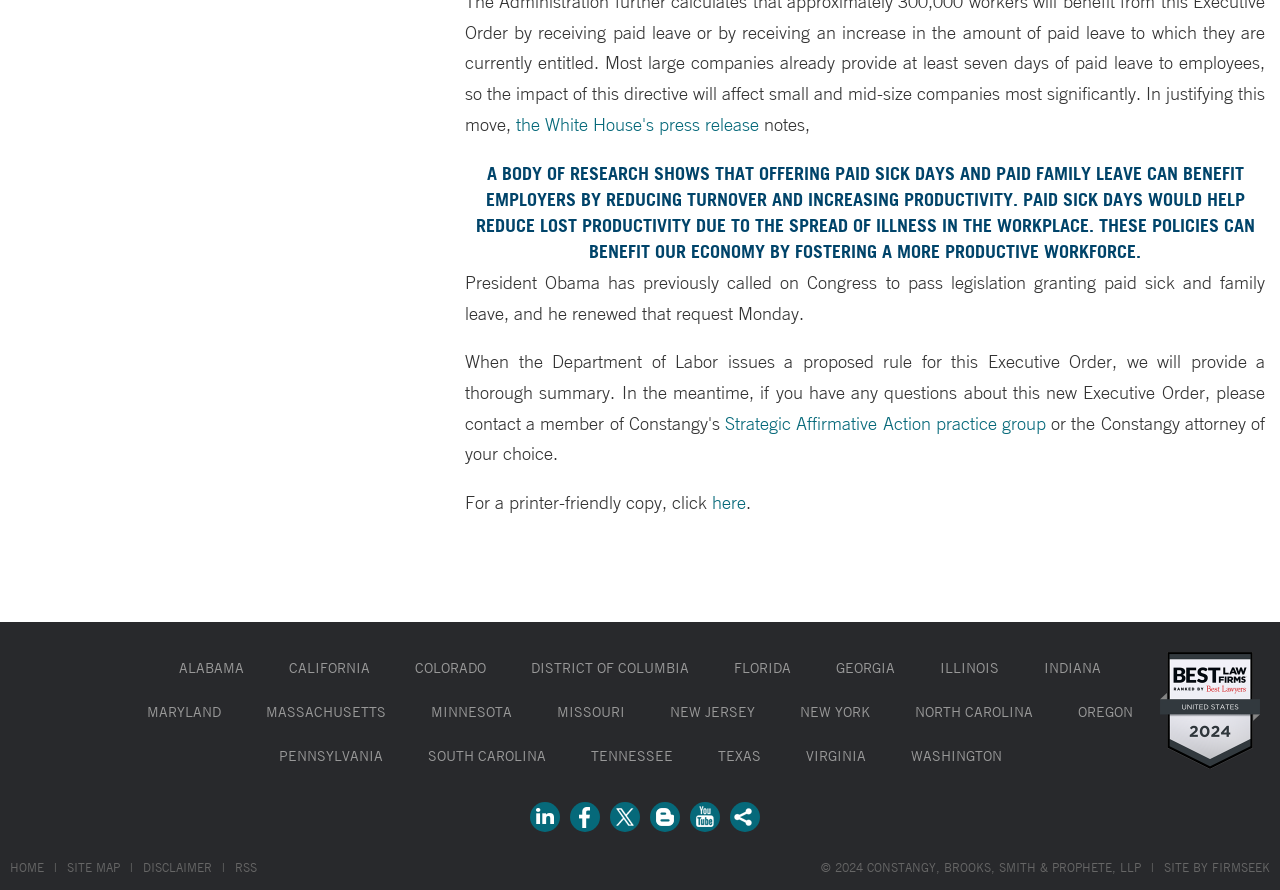Using the information shown in the image, answer the question with as much detail as possible: Who has called on Congress to pass legislation granting paid sick and family leave?

According to the webpage, President Obama has previously called on Congress to pass legislation granting paid sick and family leave, and he renewed that request on Monday.